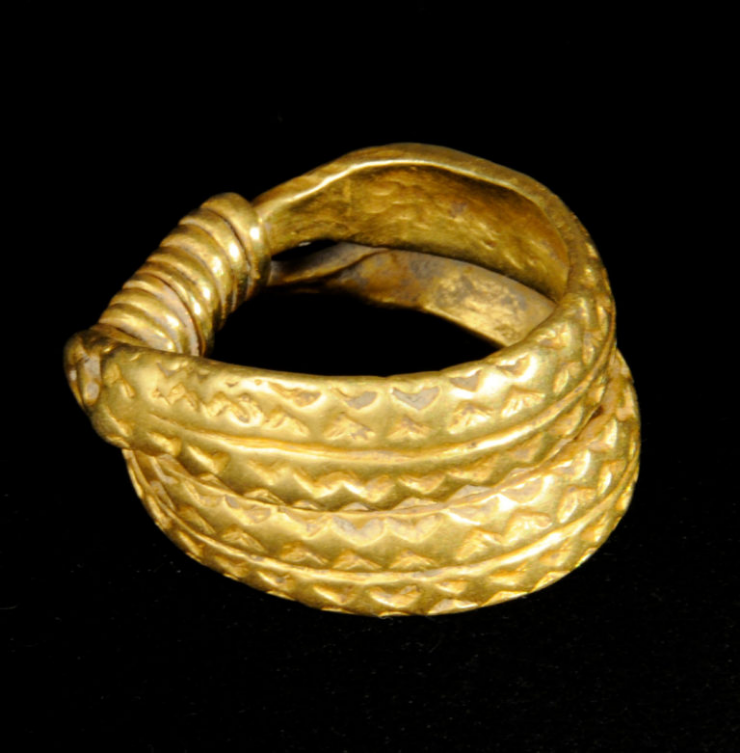Where is the Dales Countryside Museum Collection located?
Look at the image and provide a short answer using one word or a phrase.

Yorkshire Dales